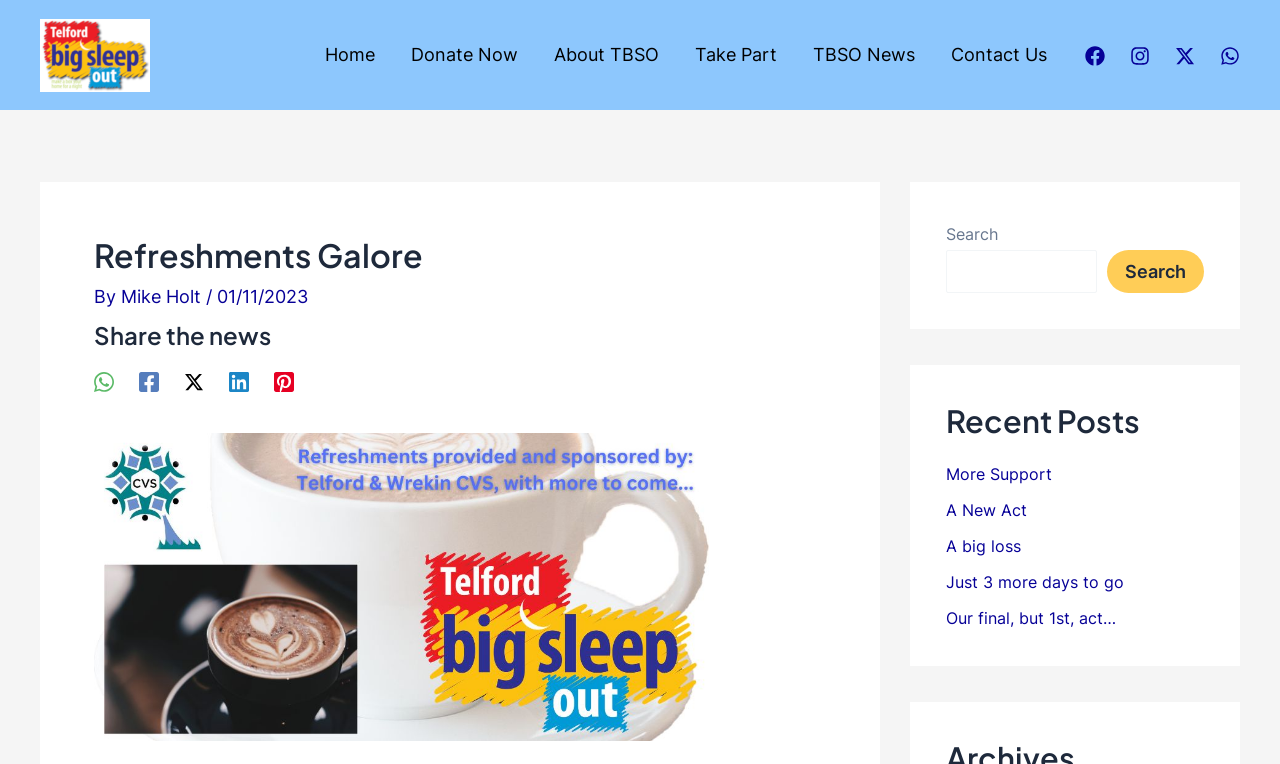Provide the bounding box coordinates of the HTML element this sentence describes: "aria-label="Linkedin"".

[0.179, 0.484, 0.195, 0.513]